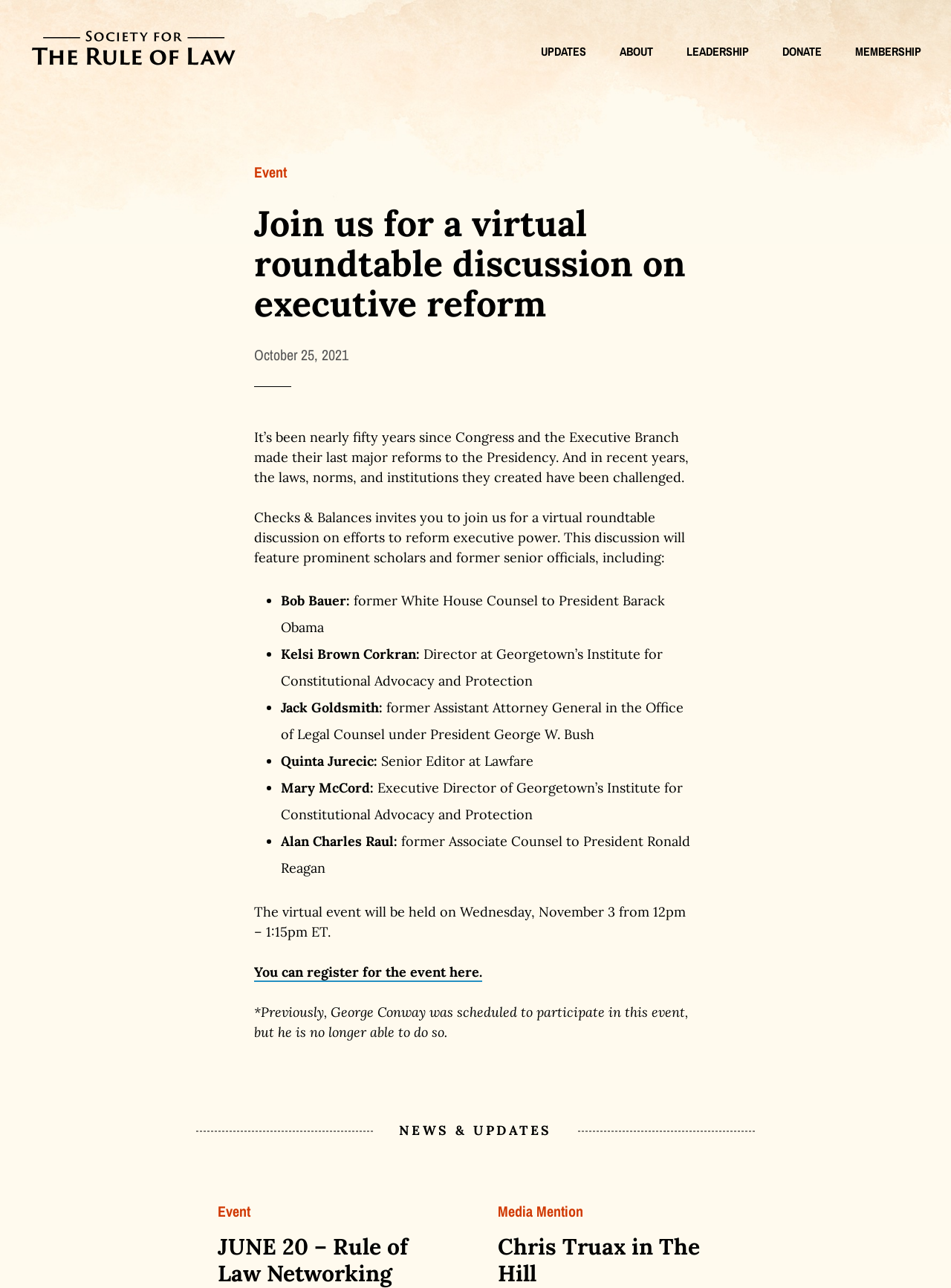Offer a detailed explanation of the webpage layout and contents.

The webpage appears to be a event page for a virtual roundtable discussion on executive reform hosted by the Society for the Rule of Law. At the top of the page, there is a banner with the organization's name and a navigation menu with links to "UPDATES", "ABOUT", "LEADERSHIP", "DONATE", and "MEMBERSHIP".

Below the navigation menu, there is a header section with a title "Join us for a virtual roundtable discussion on executive reform" and a subtitle "Event" on the left side. On the right side of the header section, there is a date "October 25, 2021".

The main content of the page is a description of the event, which is a virtual roundtable discussion on efforts to reform executive power. The discussion will feature prominent scholars and former senior officials, including Bob Bauer, Kelsi Brown Corkran, Jack Goldsmith, Quinta Jurecic, Mary McCord, and Alan Charles Raul. The event will be held on Wednesday, November 3 from 12pm – 1:15pm ET, and users can register for the event by clicking on a link.

At the bottom of the page, there is a section titled "NEWS & UPDATES" with two columns. The left column has a heading "Event" and the right column has a heading "Media Mention" with a link to an article "Chris Truax in The Hill".